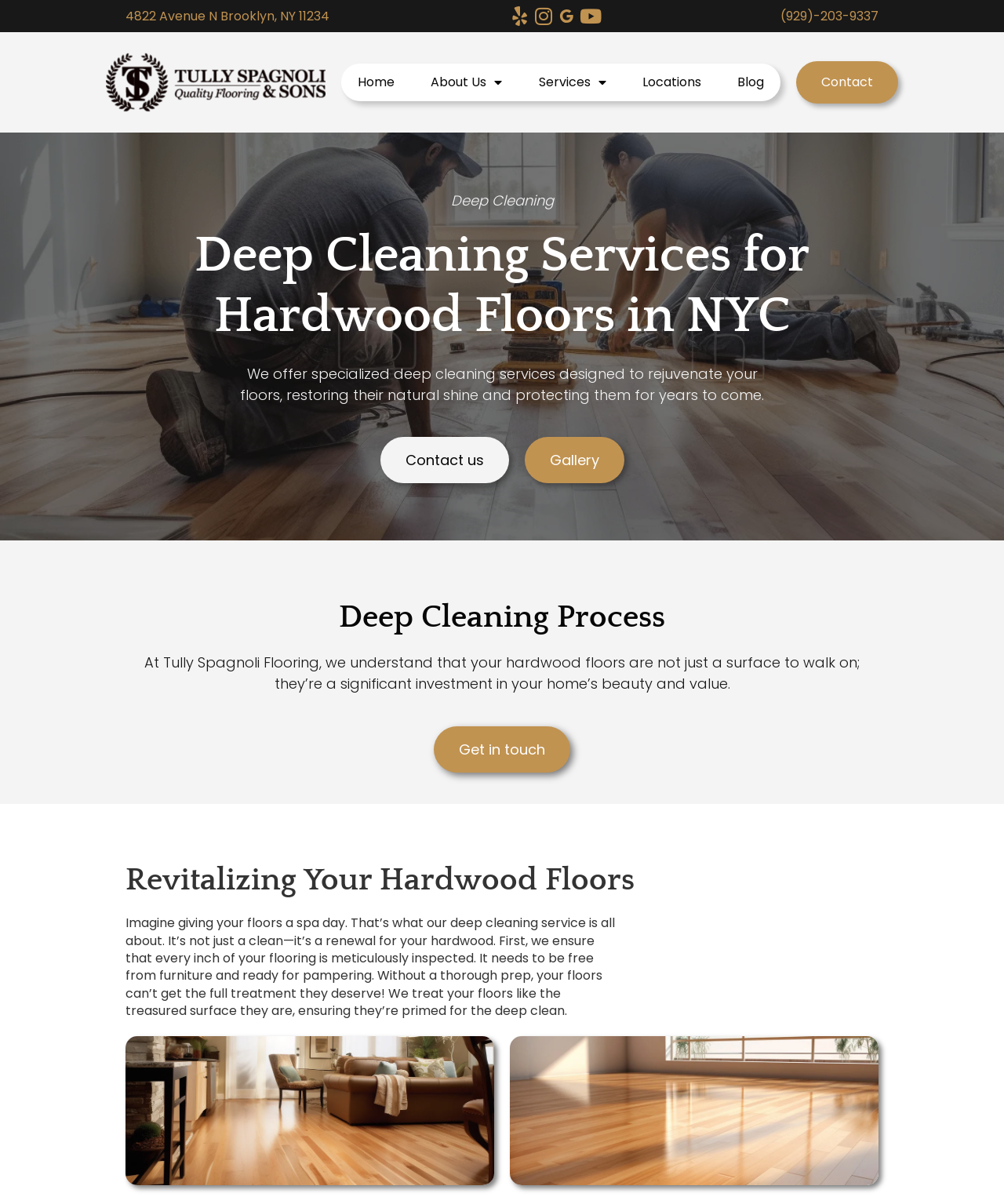What is the purpose of the company's deep cleaning service?
Please utilize the information in the image to give a detailed response to the question.

I found the purpose of the deep cleaning service by looking at the text on the webpage, where I saw a description of the service as 'designed to rejuvenate your floors, restoring their natural shine and protecting them for years to come'.